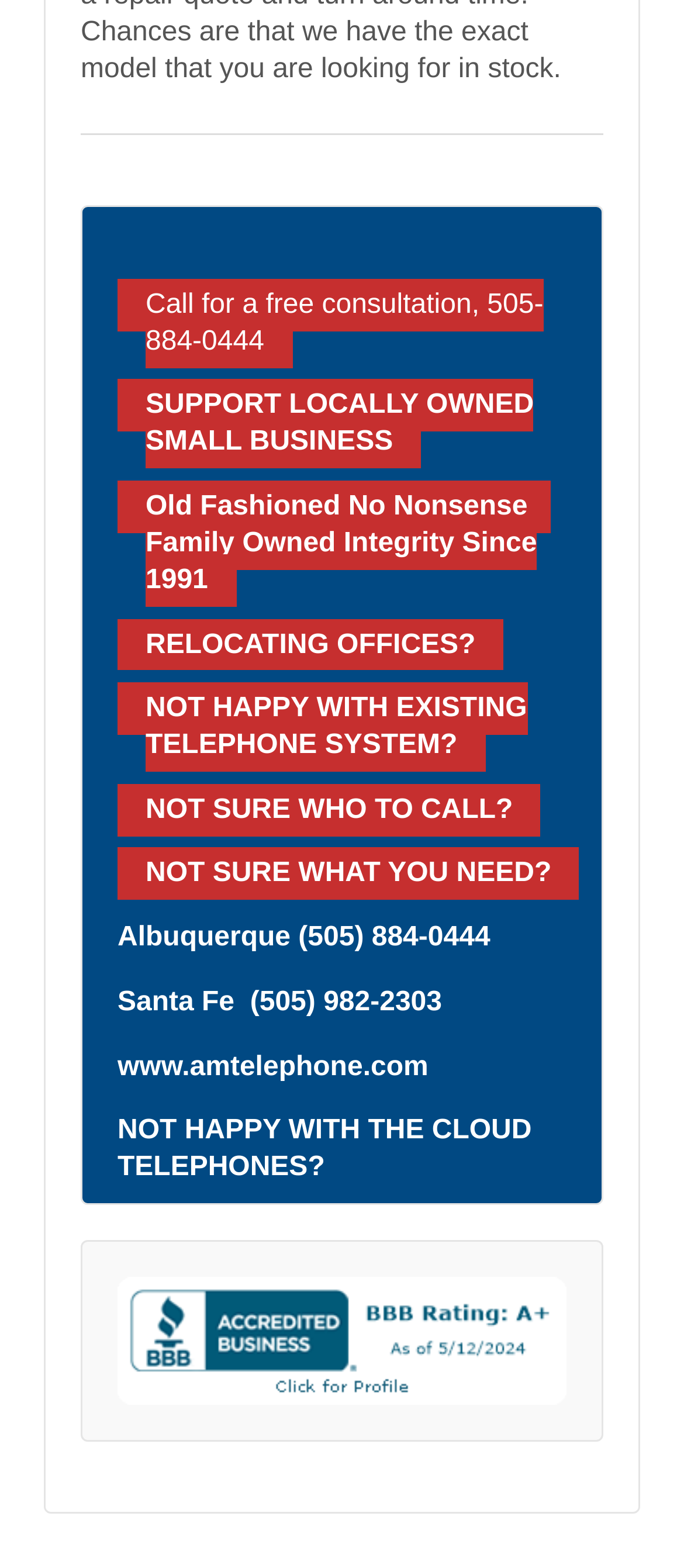What is the website URL?
Please provide a comprehensive answer based on the information in the image.

I found the website URL by looking at the StaticText element with the text 'www.amtelephone.com'.